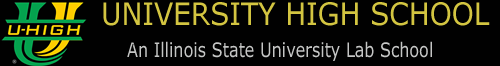Using the elements shown in the image, answer the question comprehensively: What is University High School affiliated with?

The question asks about the affiliation of University High School. The caption mentions that below the main title, the phrase 'An Illinois State University Lab School' is included, indicating the school's affiliation with Illinois State University.